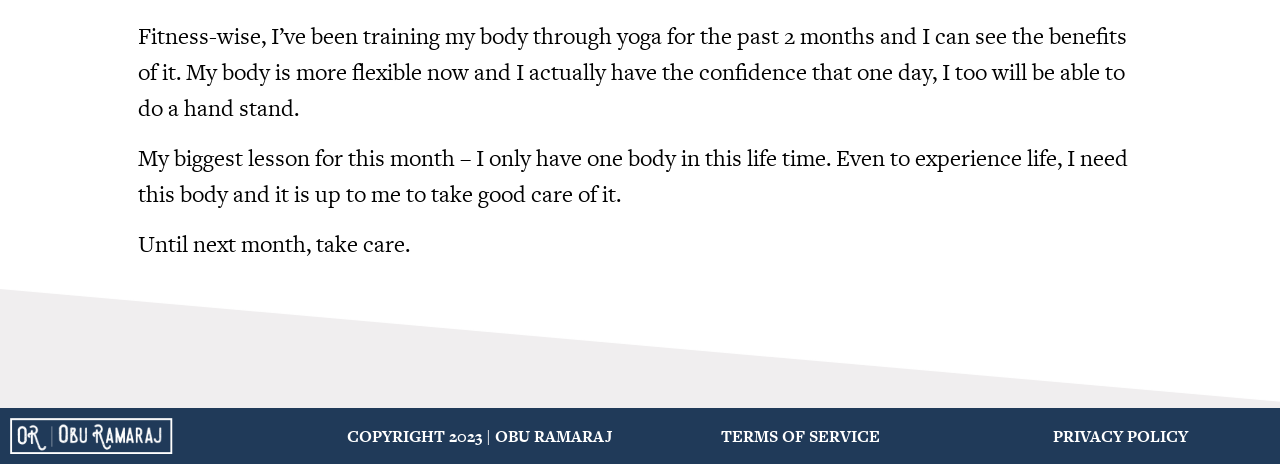What is the name of the copyright holder?
Could you give a comprehensive explanation in response to this question?

The copyright information at the bottom of the page indicates that the copyright holder is OBU RAMARAJ.